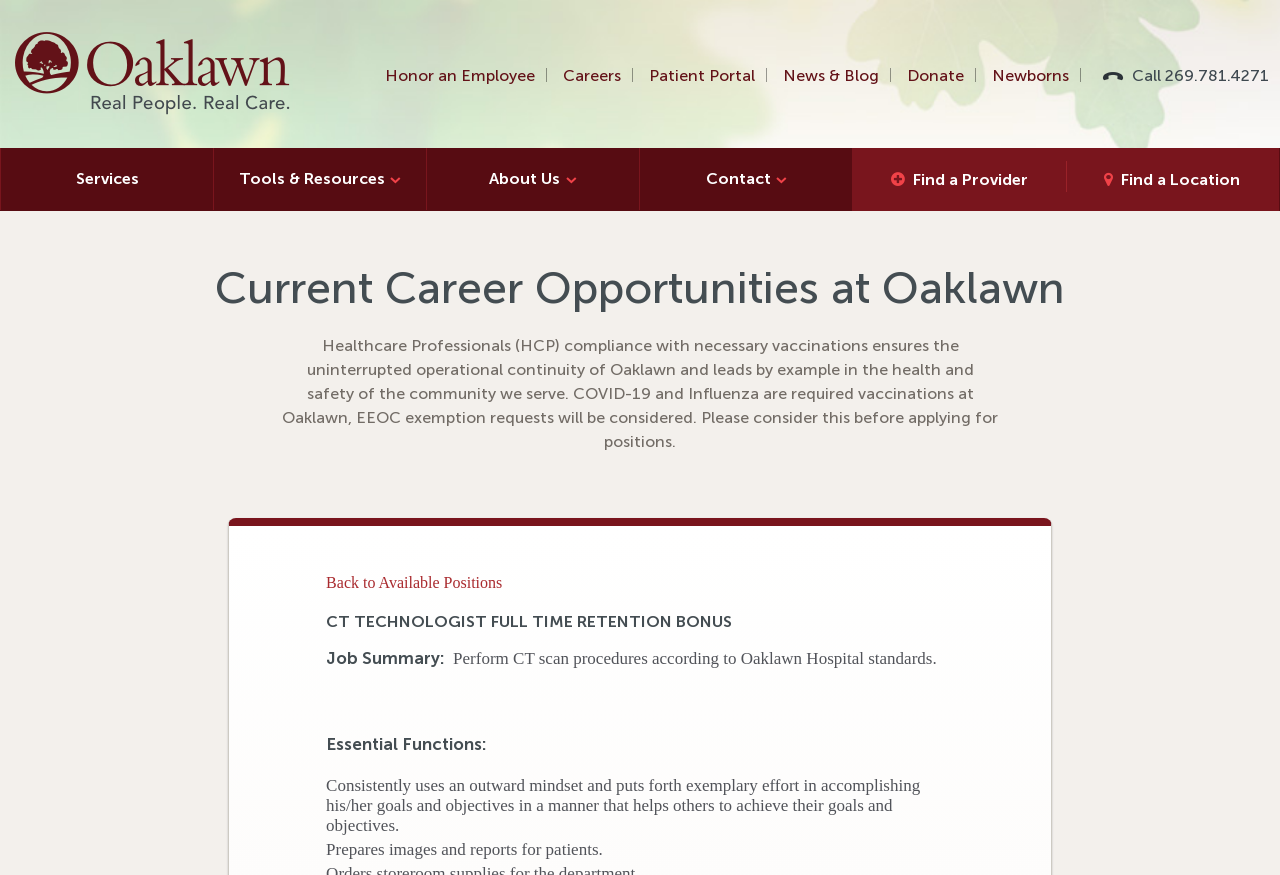Given the element description Back to Available Positions, identify the bounding box coordinates for the UI element on the webpage screenshot. The format should be (top-left x, top-left y, bottom-right x, bottom-right y), with values between 0 and 1.

[0.255, 0.656, 0.392, 0.675]